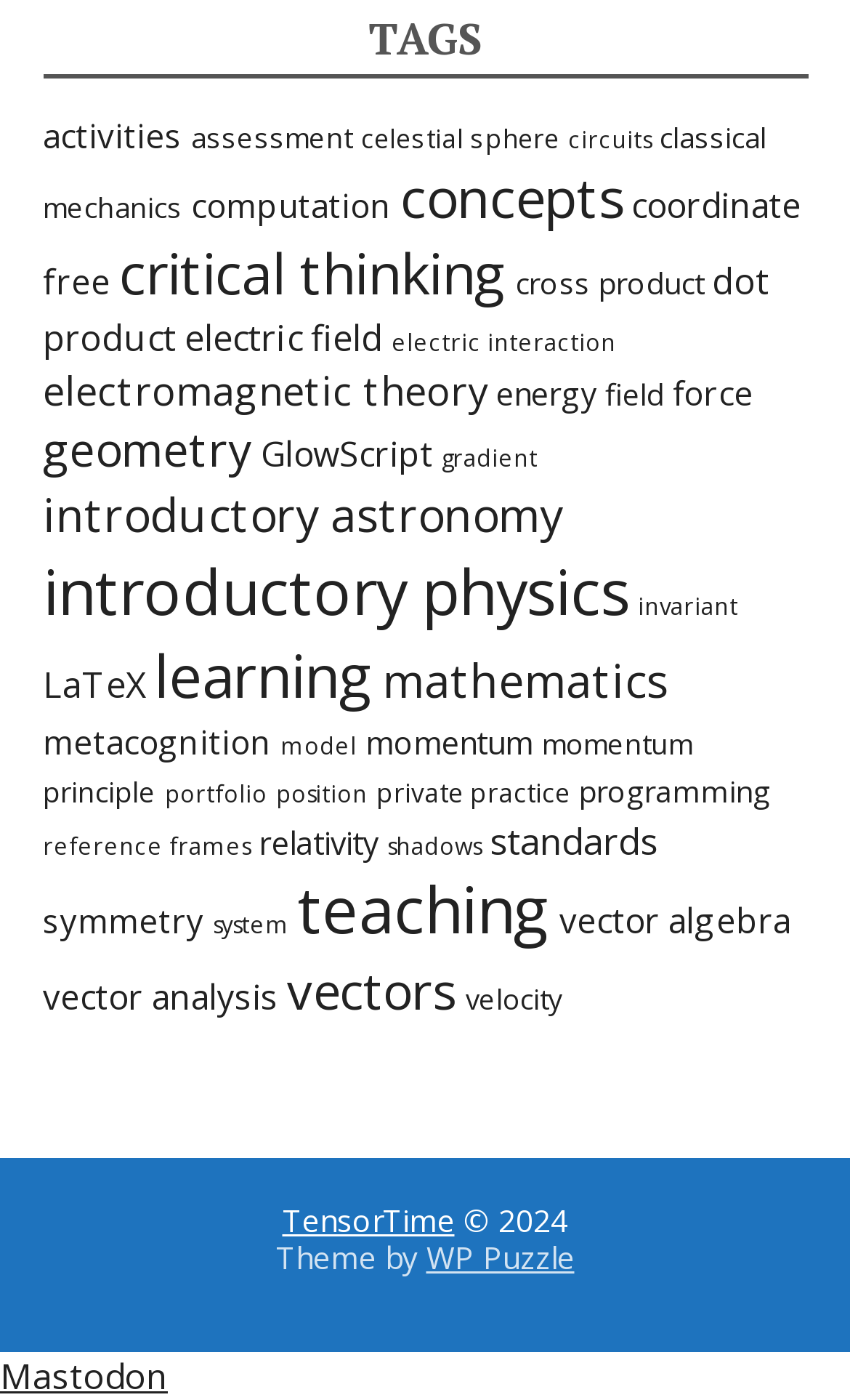Locate the bounding box coordinates of the element you need to click to accomplish the task described by this instruction: "check Mastodon".

[0.0, 0.965, 0.197, 0.999]